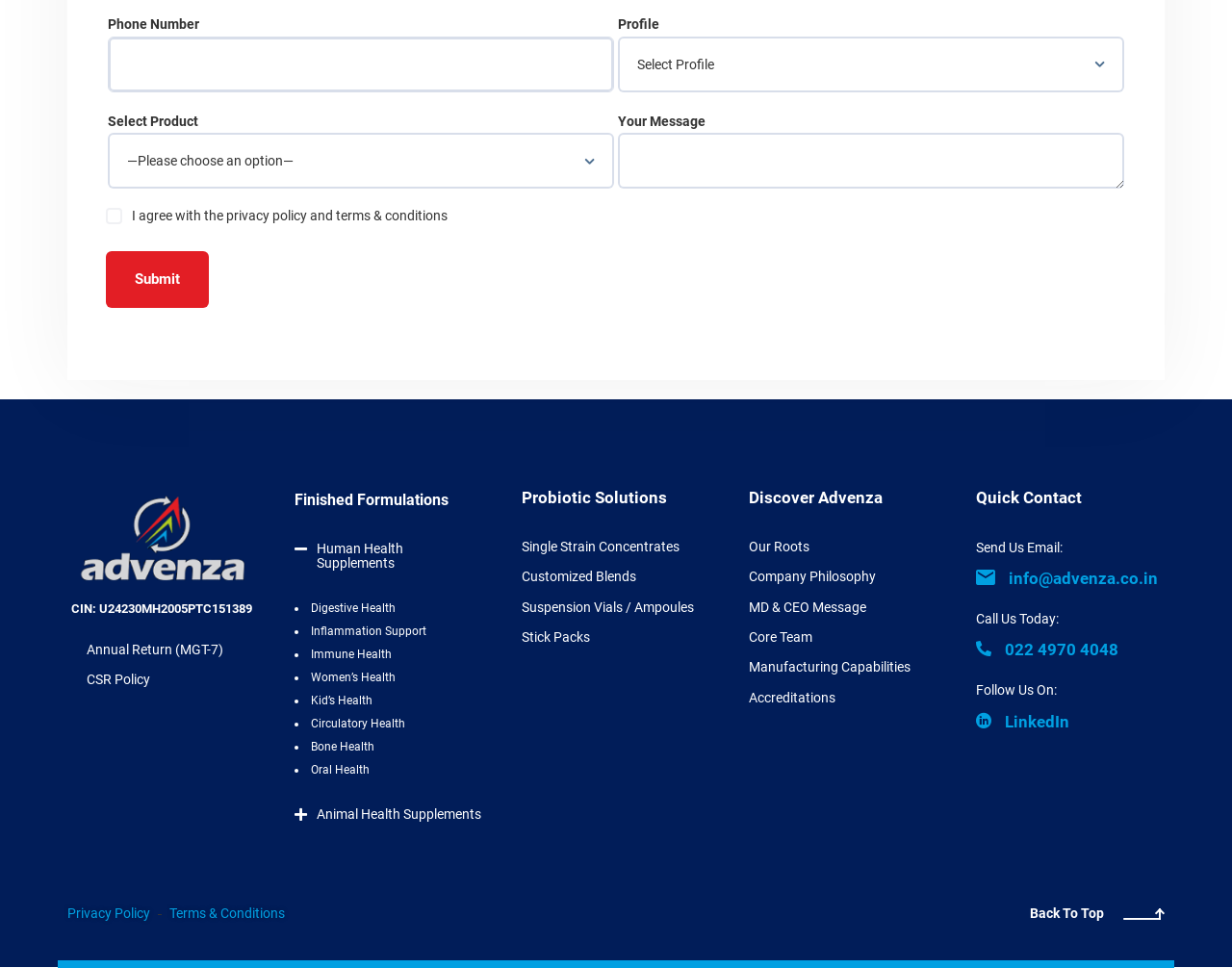Reply to the question with a single word or phrase:
What is the phone number to call for quick contact?

022 4970 4048